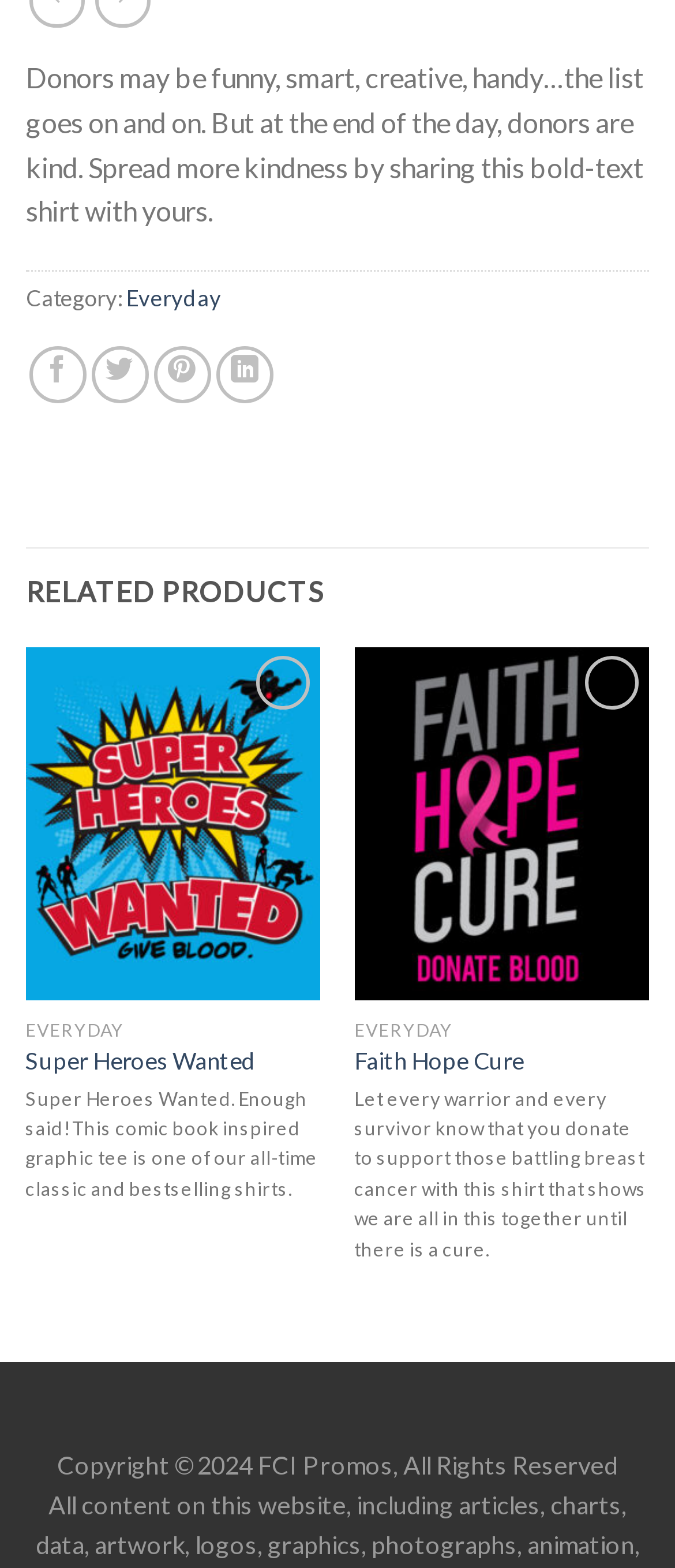Using details from the image, please answer the following question comprehensively:
What is the copyright year of FCI Promos?

The copyright year of FCI Promos can be found at the bottom of the webpage, which states 'Copyright ©2024 FCI Promos, All Rights Reserved'.